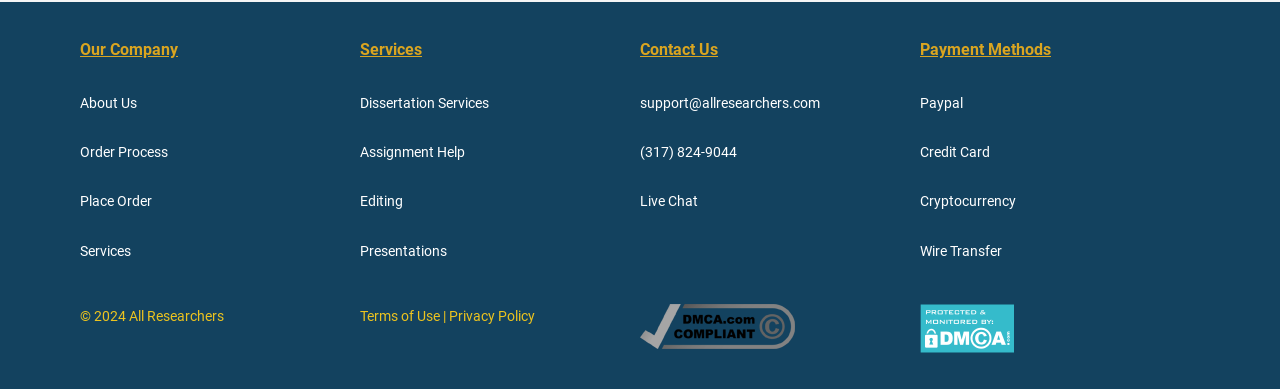What payment methods are accepted?
Using the details shown in the screenshot, provide a comprehensive answer to the question.

The payment methods accepted by the company can be found in the bottom-right section of the webpage, where it lists the text 'Paypal', 'Credit Card', 'Cryptocurrency', and 'Wire Transfer'.